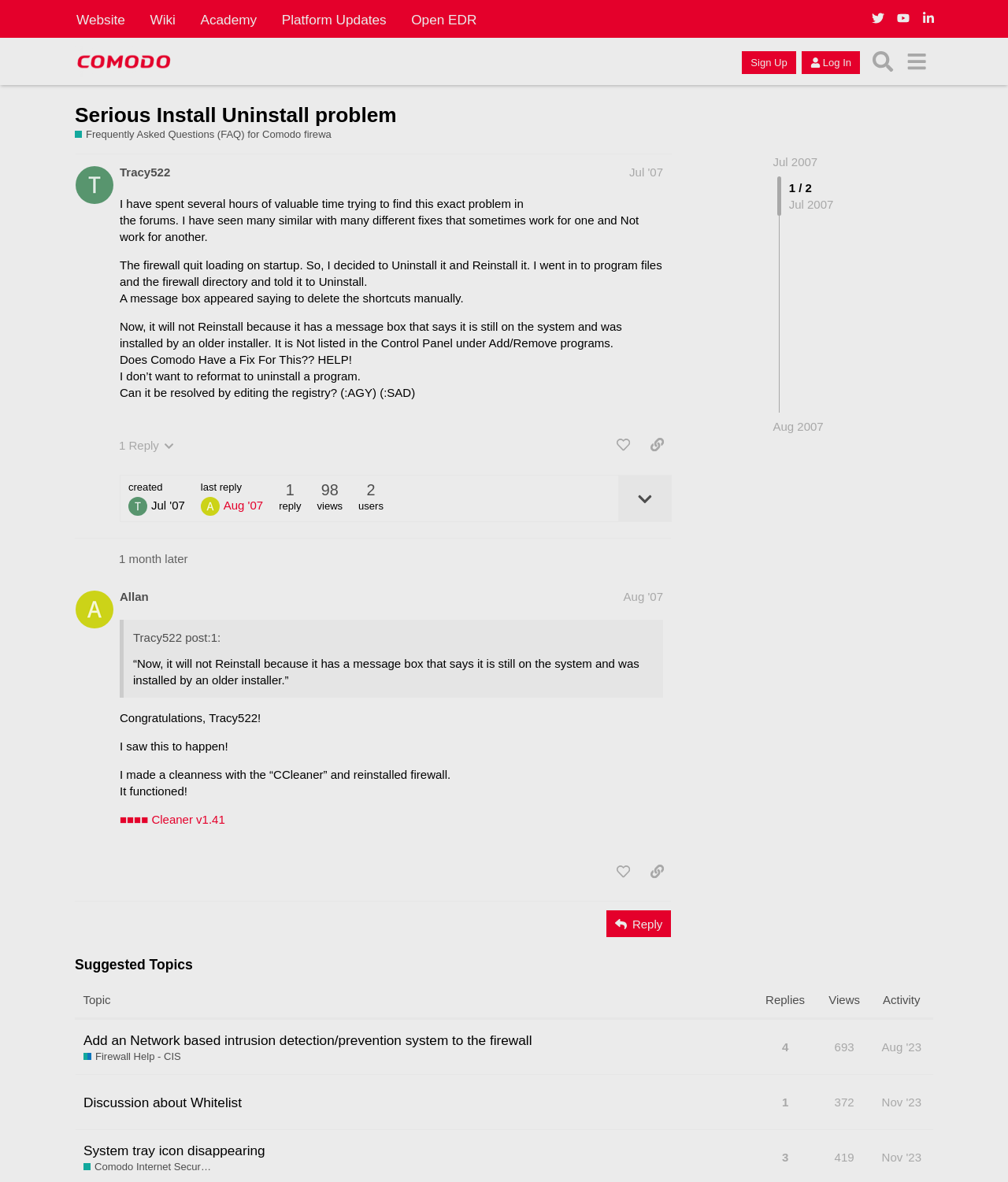Please analyze the image and provide a thorough answer to the question:
How many buttons are there in the first post?

I looked at the first post and counted the number of buttons, finding four: 'This post has 1 reply', 'like this post', 'share a link to this post', and 'expand topic details'.